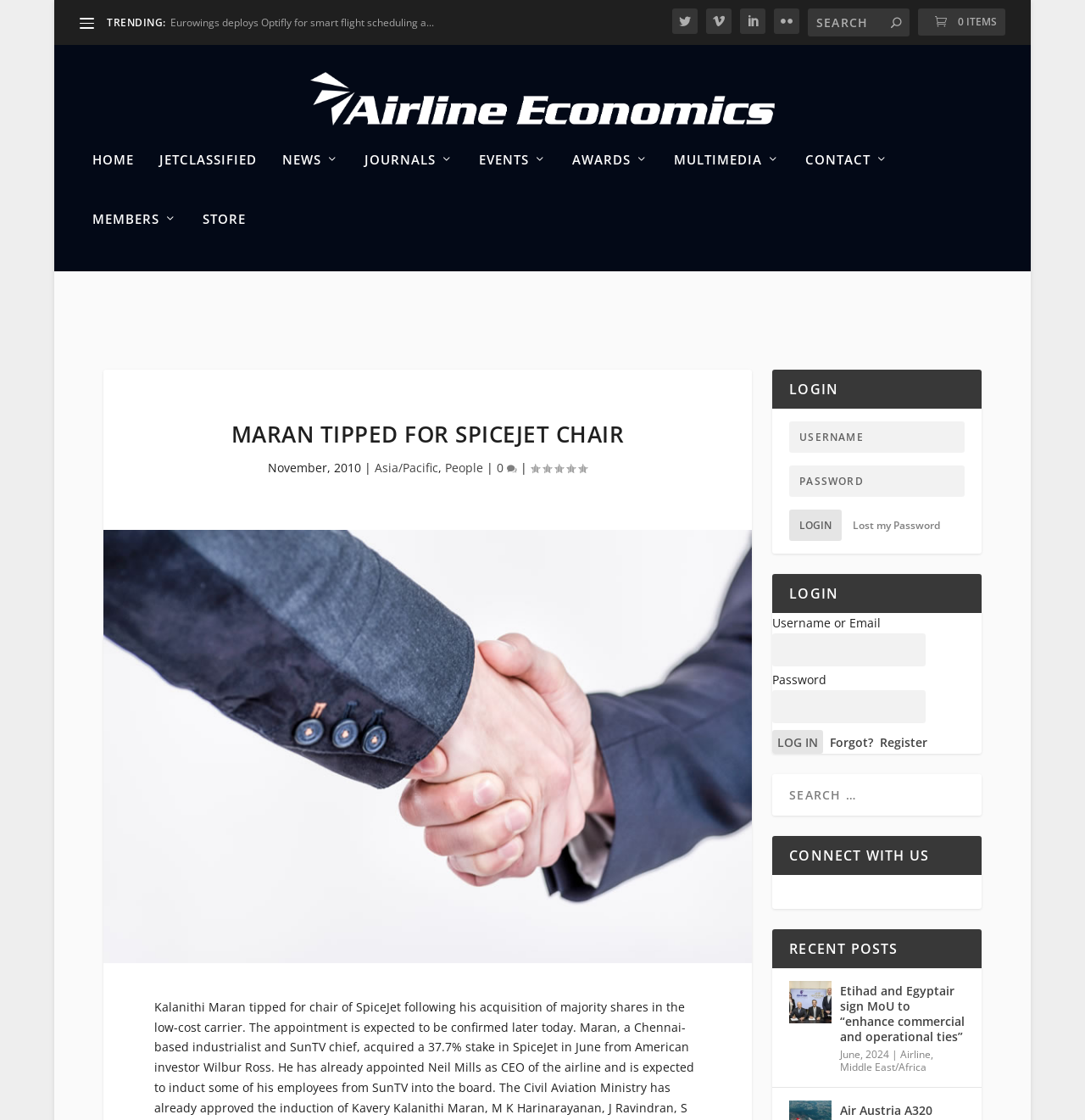Analyze and describe the webpage in a detailed narrative.

This webpage is dedicated to aviation news, with a focus on the global aviation industry. At the top, there is a navigation bar with several links, including "HOME", "JETCLASSIFIED", "NEWS", "JOURNALS", "EVENTS", "AWARDS", "MULTIMEDIA", "CONTACT", and "MEMBERS". Below the navigation bar, there is a search box and a link to a shopping cart.

The main content of the page is an article titled "MARAN TIPPED FOR SPICEJET CHAIR", which is accompanied by an image. The article discusses Kalanithi Maran's potential appointment as the chair of SpiceJet, following his acquisition of a majority stake in the airline. The article provides details about Maran's background and the expected changes in the airline's management.

To the right of the article, there are several links to other news articles, including "Eurowings deploys Optifly for smart flight scheduling" and "Etihad and Egyptair sign MoU to “enhance commercial and operational ties”". Each of these links is accompanied by a brief summary of the article and an image.

Below the article, there are two login forms, one with a heading "LOGIN" and the other with a heading "CONNECT WITH US". The first login form has fields for username and password, while the second form has fields for username or email and password.

At the bottom of the page, there are several headings, including "RECENT POSTS" and "CONNECT WITH US". Under the "RECENT POSTS" heading, there are links to several news articles, including "Etihad and Egyptair sign MoU to “enhance commercial and operational ties”" and "Air Austria A320 makes mayday call following hail damage". Each of these links is accompanied by an image and a brief summary of the article.